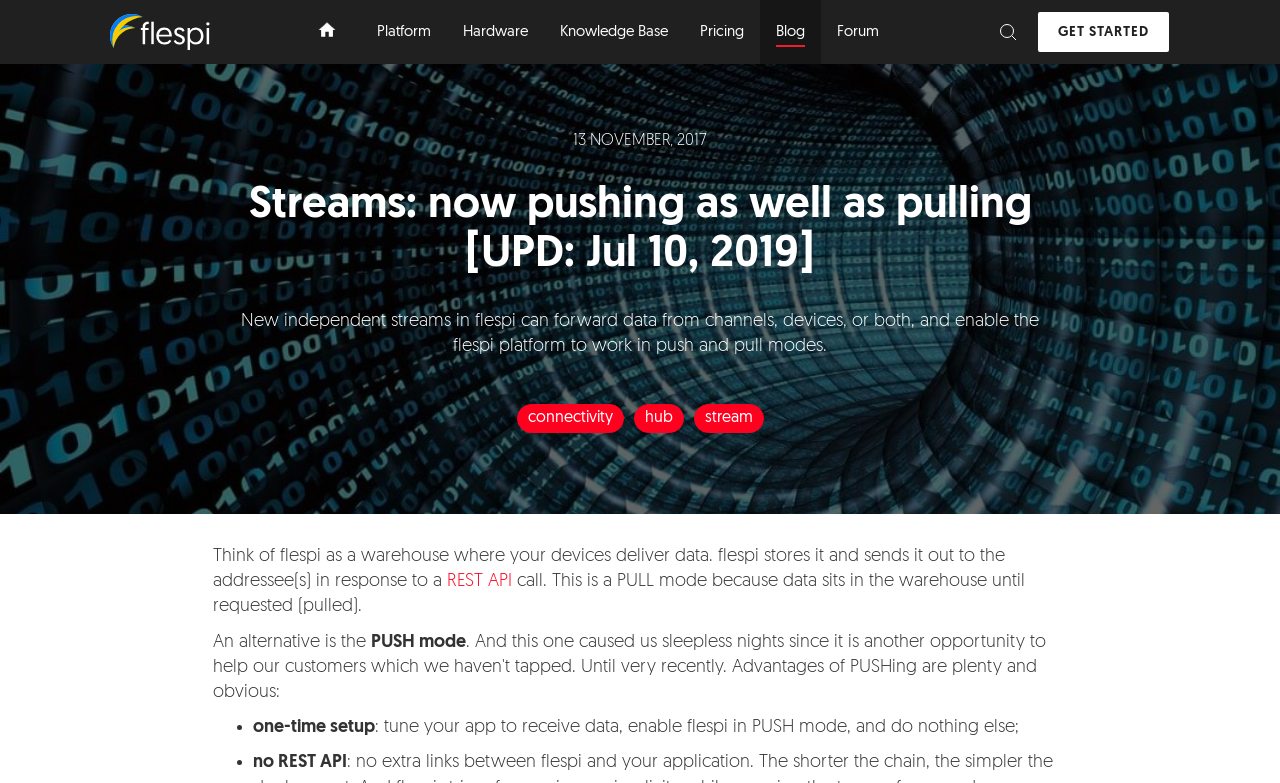Using the details from the image, please elaborate on the following question: How many links are there in the top navigation bar?

There are 5 links in the top navigation bar, namely 'Knowledge Base', 'Pricing', 'Blog', 'Forum', and 'GET STARTED'.